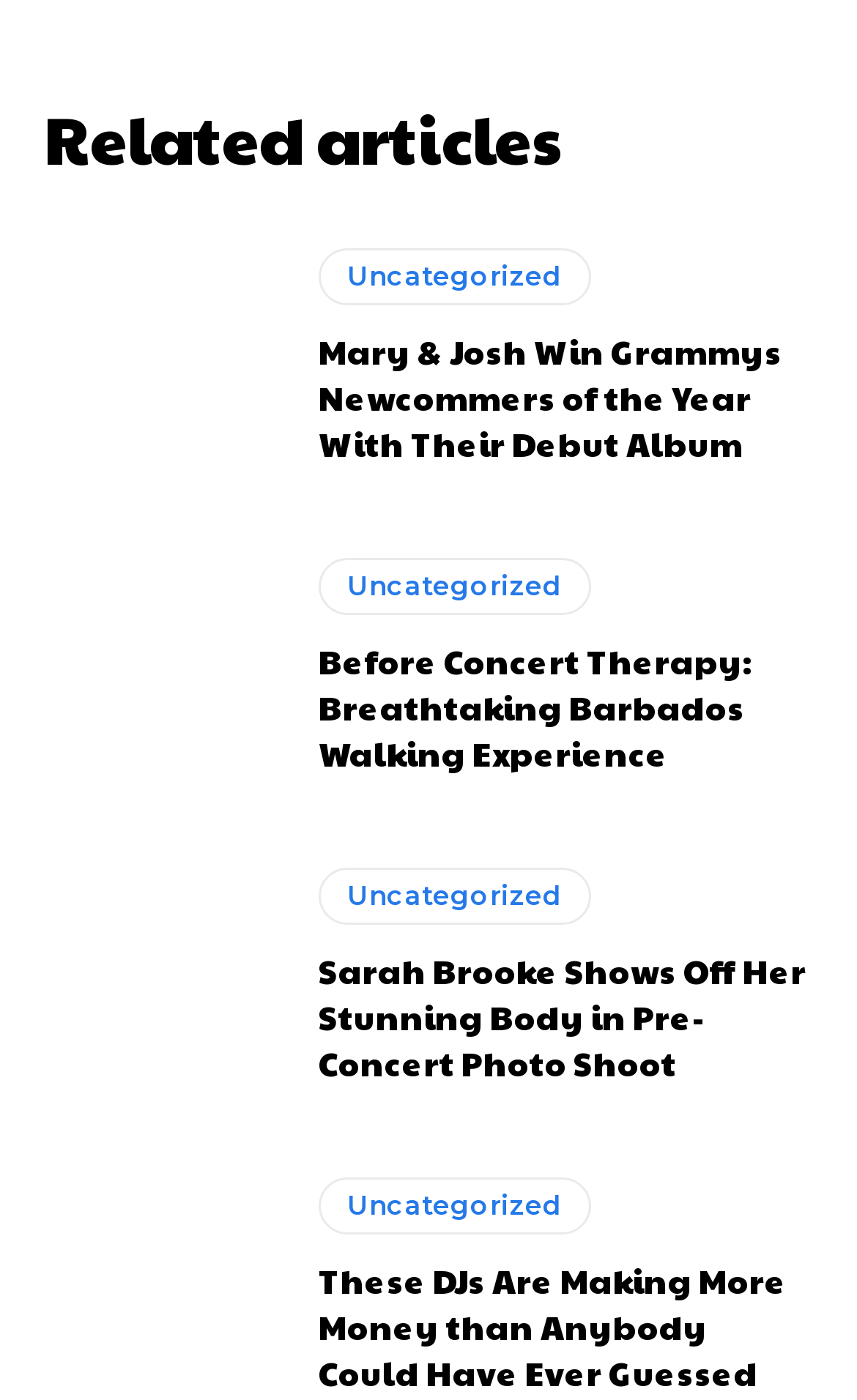Determine the bounding box coordinates of the element that should be clicked to execute the following command: "View article about breathtaking Barbados walking experience".

[0.372, 0.455, 0.877, 0.554]